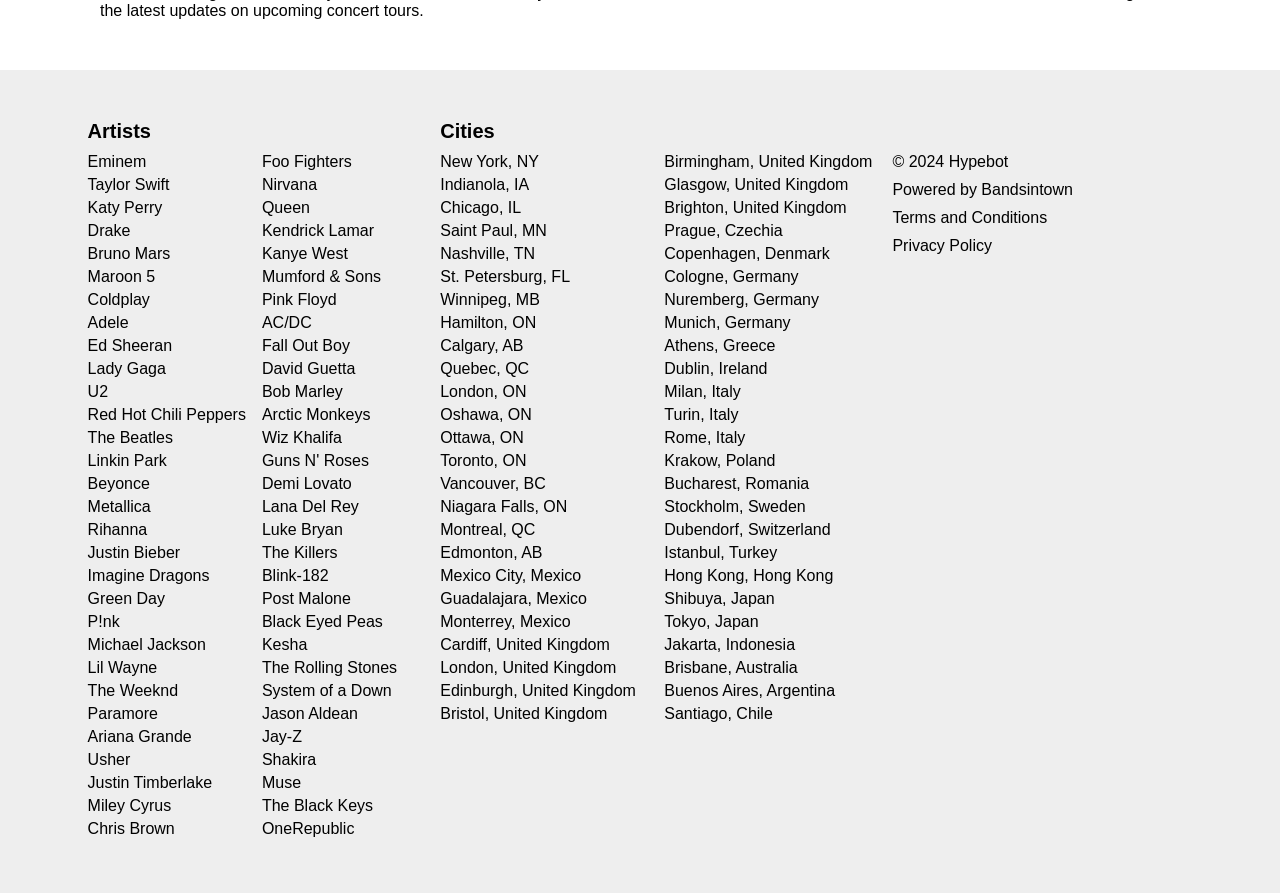Respond to the following query with just one word or a short phrase: 
Is Taylor Swift listed as an artist?

Yes